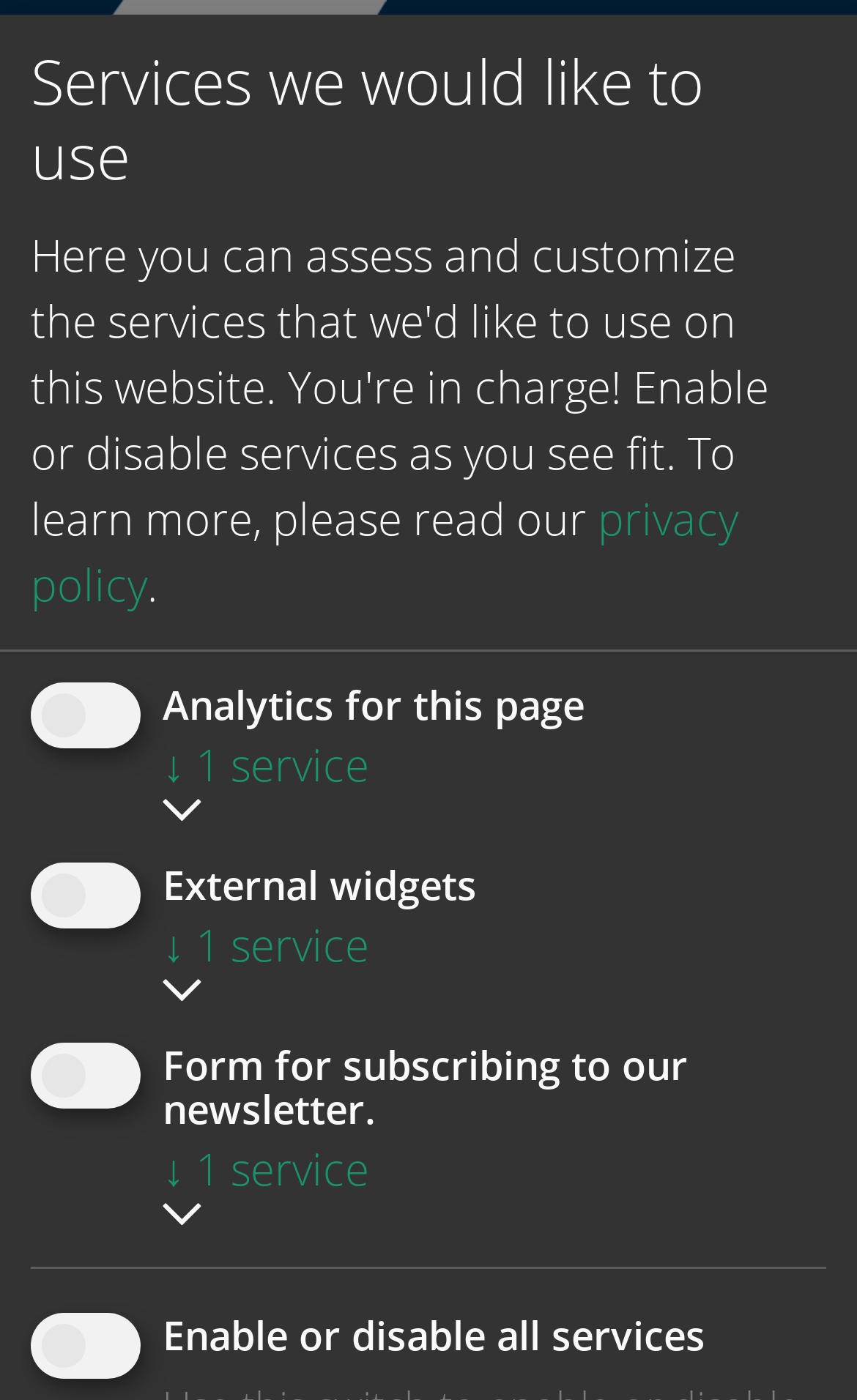Locate the bounding box of the UI element with the following description: "↓ 1 service".

[0.19, 0.654, 0.431, 0.696]